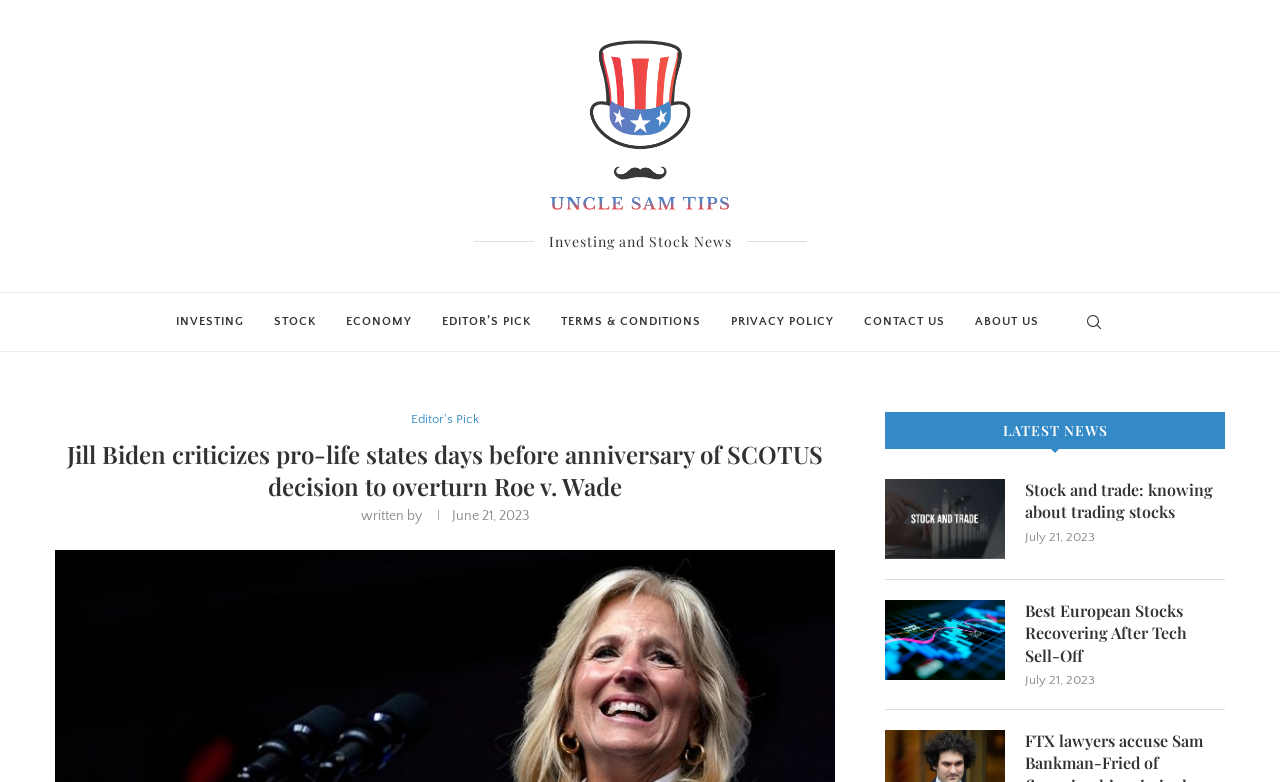Locate the bounding box coordinates of the area to click to fulfill this instruction: "Check the 'Best European Stocks Recovering After Tech Sell-Off' article". The bounding box should be presented as four float numbers between 0 and 1, in the order [left, top, right, bottom].

[0.691, 0.767, 0.785, 0.87]